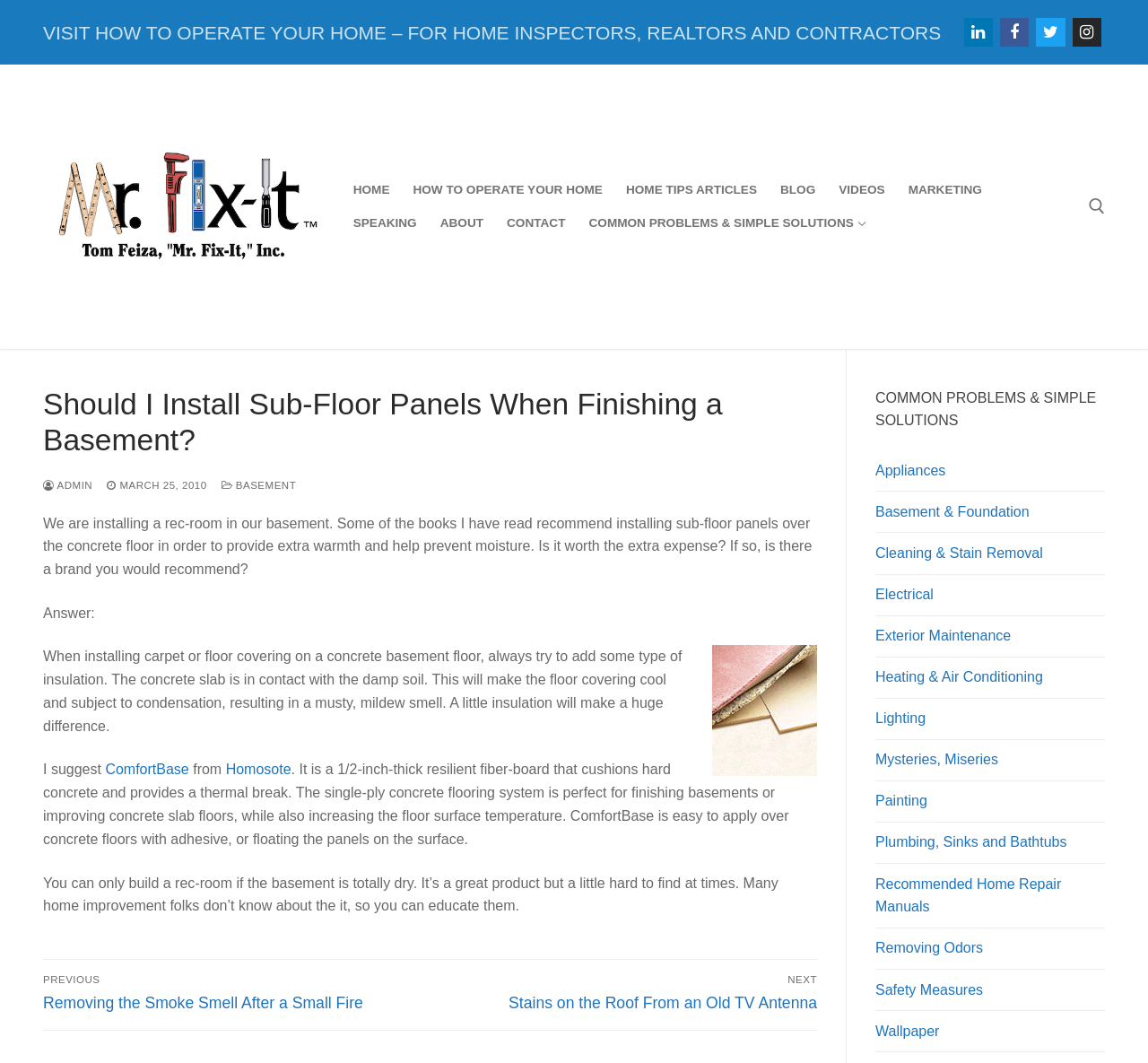Determine the bounding box coordinates for the area you should click to complete the following instruction: "Check the Facebook page".

[0.871, 0.017, 0.896, 0.044]